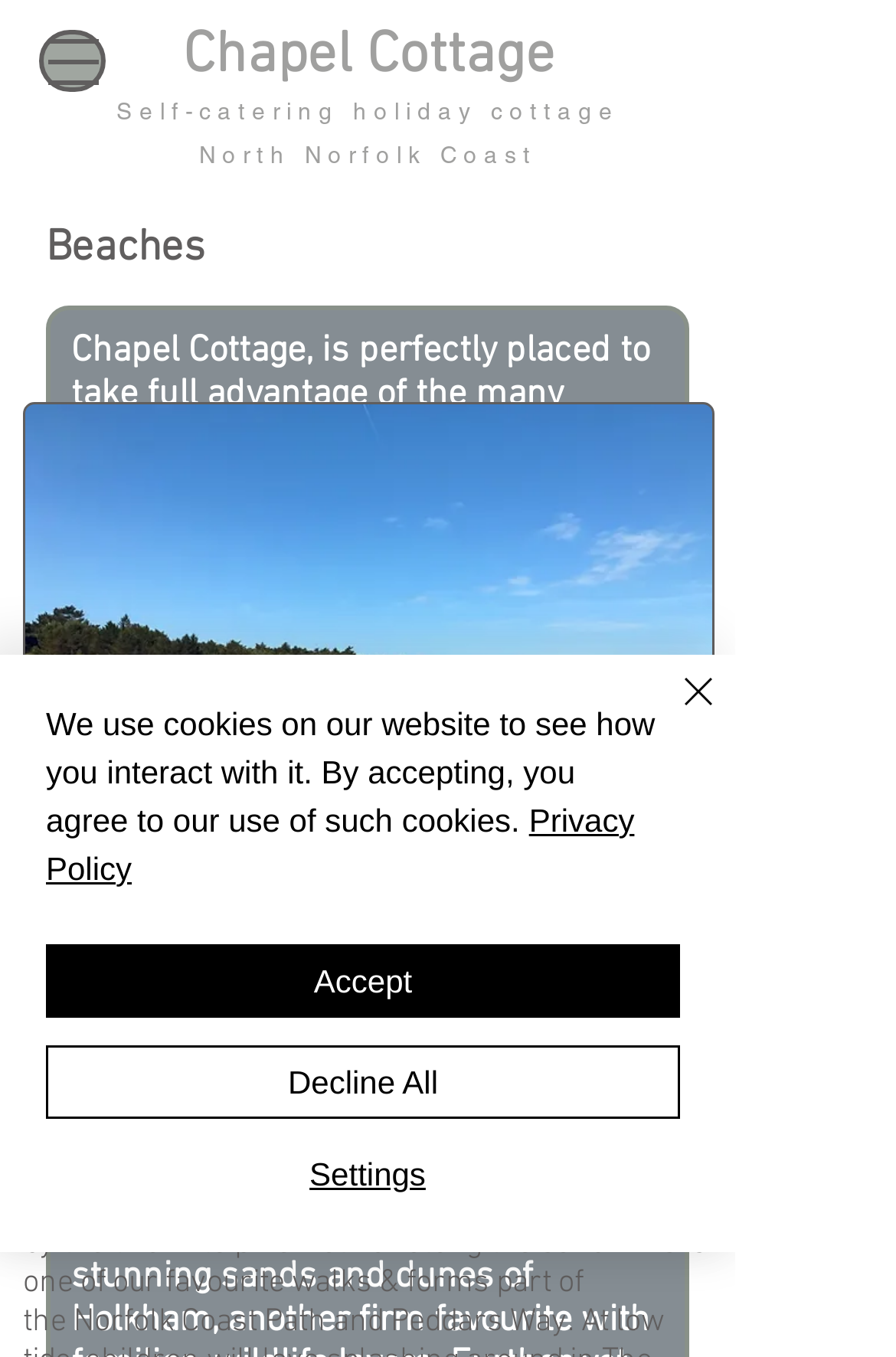Generate a thorough explanation of the webpage's elements.

The webpage is about Chapel Cottage, a self-catering holiday cottage located on the North Norfolk Coast. At the top, there is a navigation menu button on the left and a heading that reads "Big skies | Golden sands | North Norfolk Beaches | Coastal towns". Below this, there is a static text that describes the cottage as a self-catering holiday cottage.

The main content of the webpage is divided into sections. The first section is about Chapel Cottage, with a heading and a link to the cottage. Below this, there is a paragraph of text that describes the cottage's location and its proximity to the beach.

The next section is about the beaches in the area, with a heading that reads "Beaches". There is a link to Chapel Cottage again, followed by a paragraph of text that describes the beaches along the North Norfolk Coast. Below this, there is a region marked as "Wells beach", which contains an image of beach huts at Wells-next-the-Sea.

There is also a section about Wells-next-the-Sea, with a heading that reads "Wells-next-the-Sea (4 miles)". This section contains a link to Wells-next-the-Sea, followed by a paragraph of text that describes the beach and its amenities.

At the bottom of the webpage, there are four links: "Cottage", "Area", "Gallery", and "Book", each with an accompanying image. There is also a cookie policy alert that appears at the bottom of the page, with buttons to accept, decline, or adjust the cookie settings.